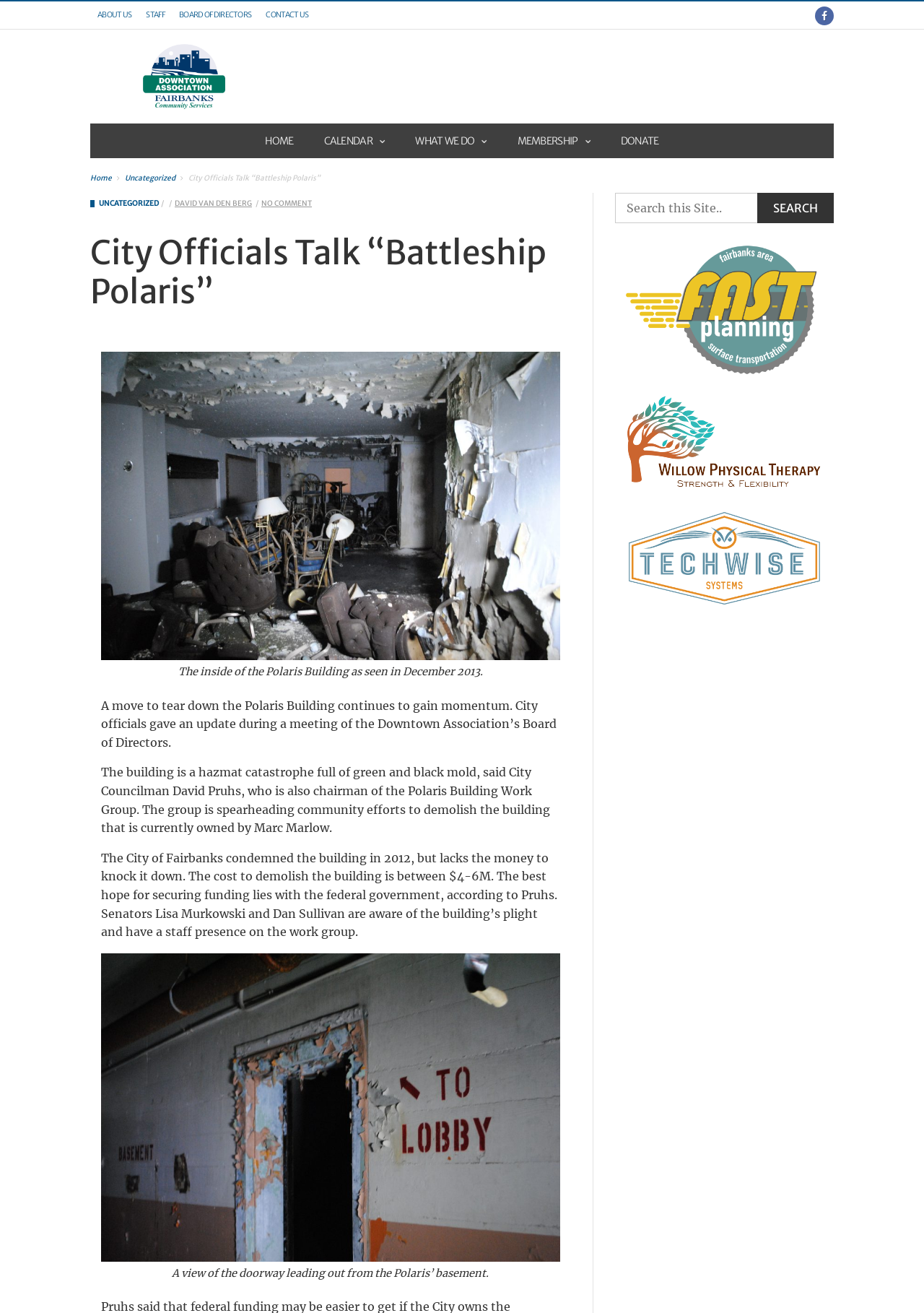What is the condition of the Polaris Building?
Offer a detailed and full explanation in response to the question.

According to the webpage, City Councilman David Pruhs mentioned that the Polaris Building is a hazmat catastrophe full of green and black mold, indicating its poor condition.